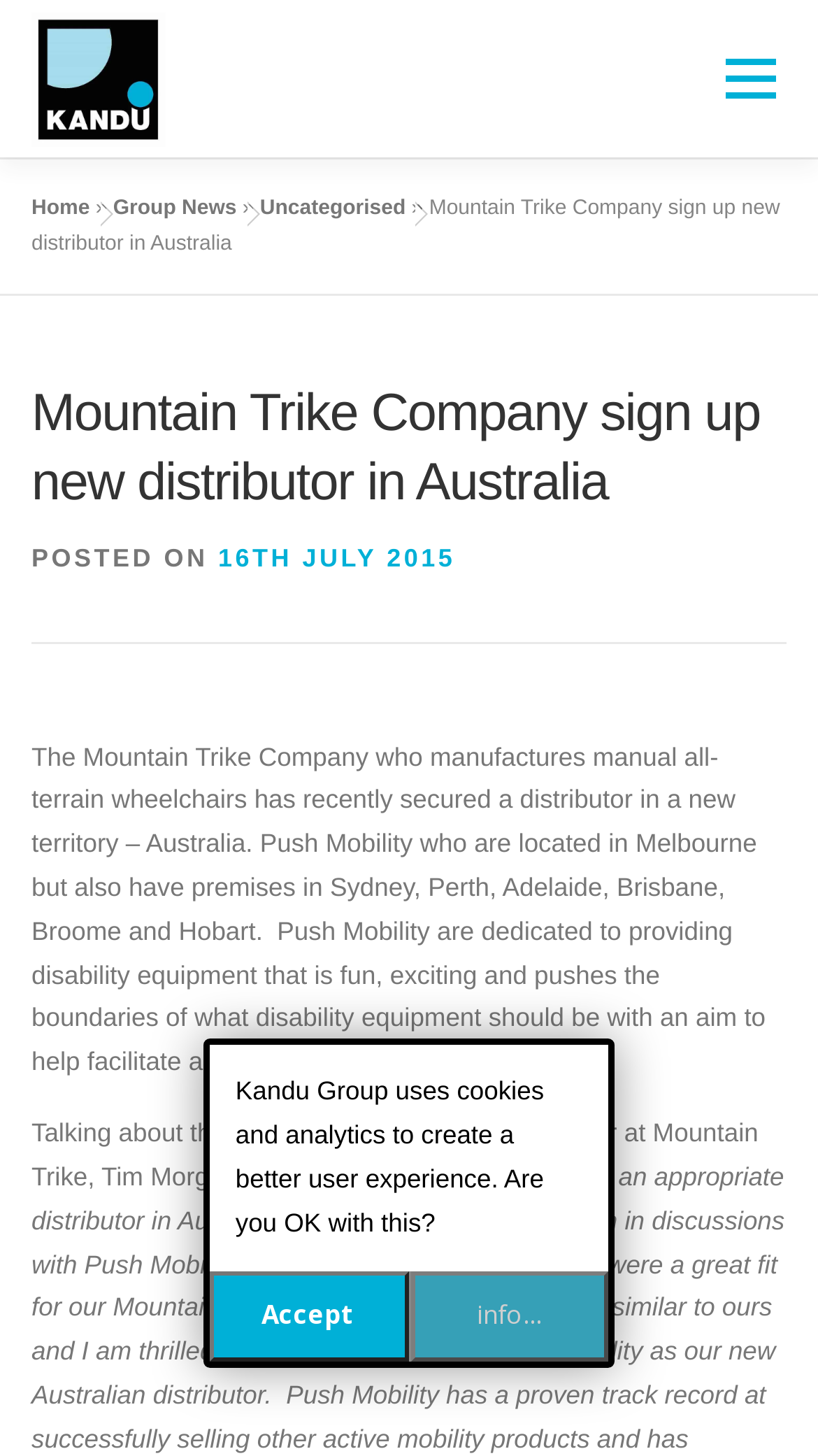Summarize the webpage with a detailed and informative caption.

The webpage is about the Mountain Trike Company, which manufactures manual all-terrain wheelchairs, and its recent partnership with a new distributor in Australia, Push Mobility. 

At the top left of the page, there is a logo of Kandu Group, accompanied by a link to the Kandu Group website. Below the logo, there are several links to different sections of the website, including KANDU LIVE, THE KANDU GROUP, and GROUP NEWS. 

On the top right, there is a menu link. 

The main content of the page is divided into two sections. The first section is a heading that announces the partnership between Mountain Trike Company and Push Mobility. Below the heading, there is a paragraph that provides more details about the partnership, including the locations of Push Mobility's premises in Australia. 

The second section is a quote from the Managing Director of Mountain Trike, Tim Morgan, discussing the new distributor. 

On the right side of the page, there is a list of links to various companies and organizations, including Access Adventures, Active Hands, and Mountain Trike. 

At the bottom of the page, there is a notification about the use of cookies and analytics on the website, with options to accept or learn more.